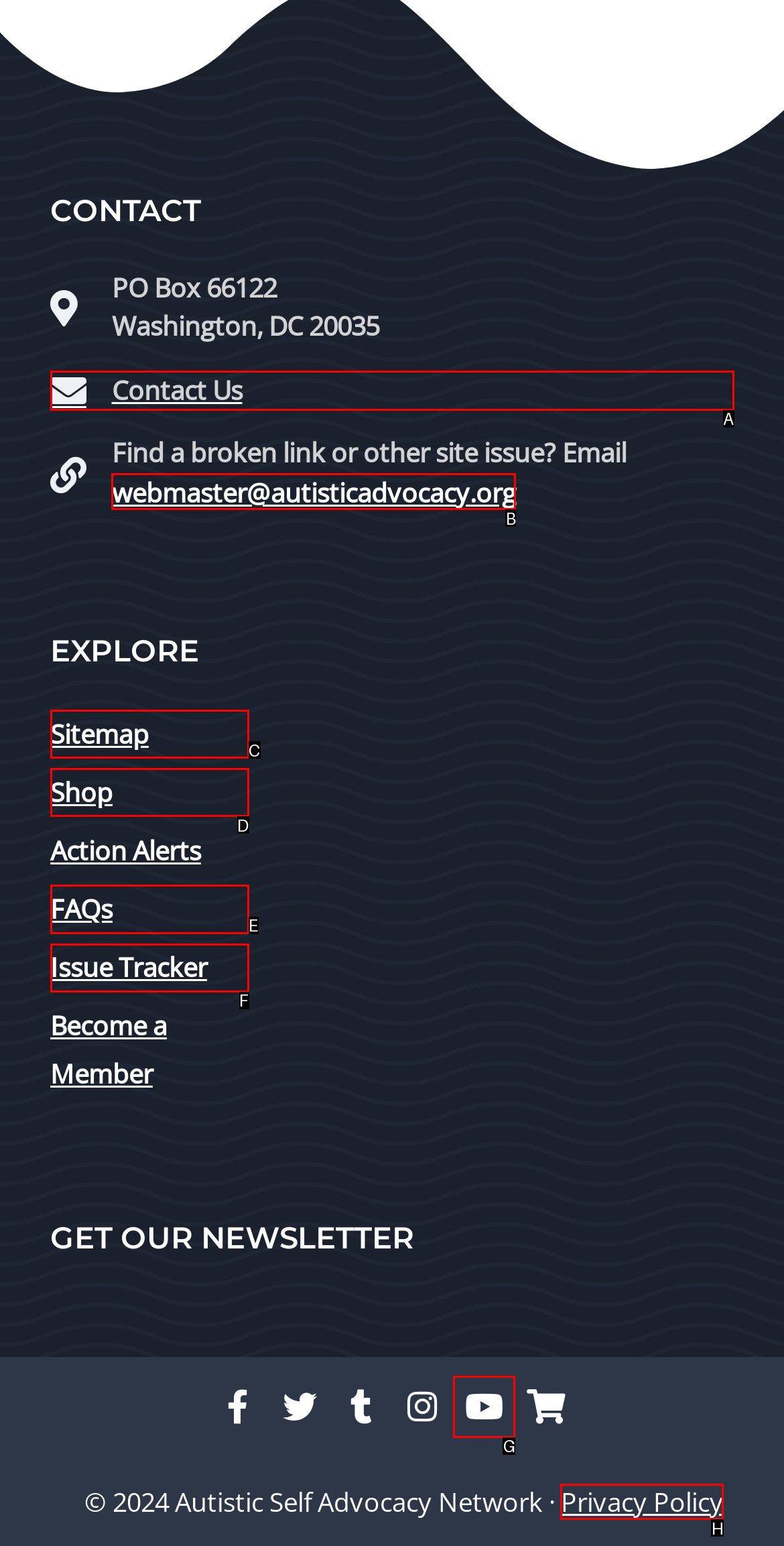Select the letter of the UI element you need to click to complete this task: View Privacy Policy.

H